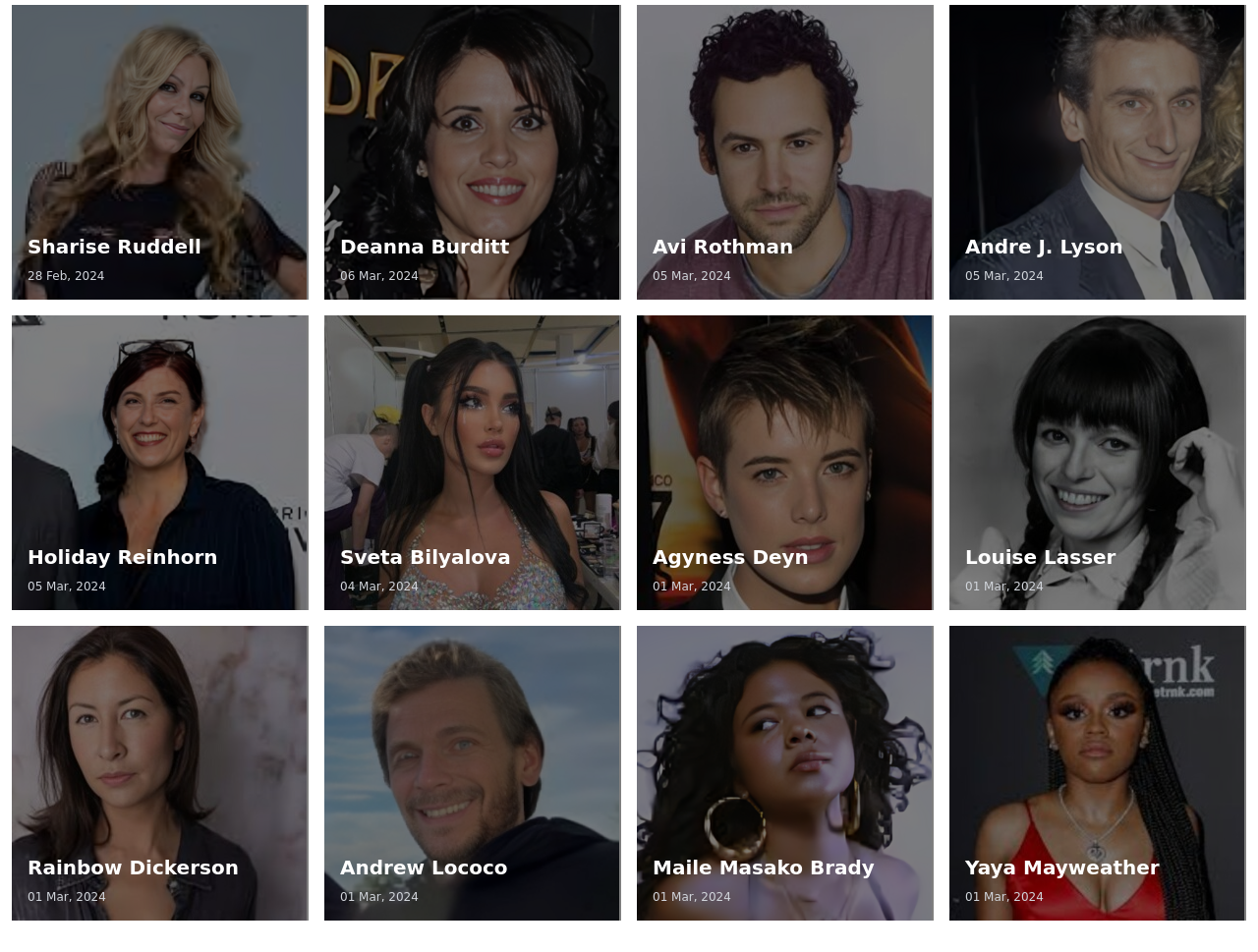Please identify the bounding box coordinates of the clickable area that will allow you to execute the instruction: "Explore Maile Masako Brady's content".

[0.506, 0.657, 0.742, 0.967]